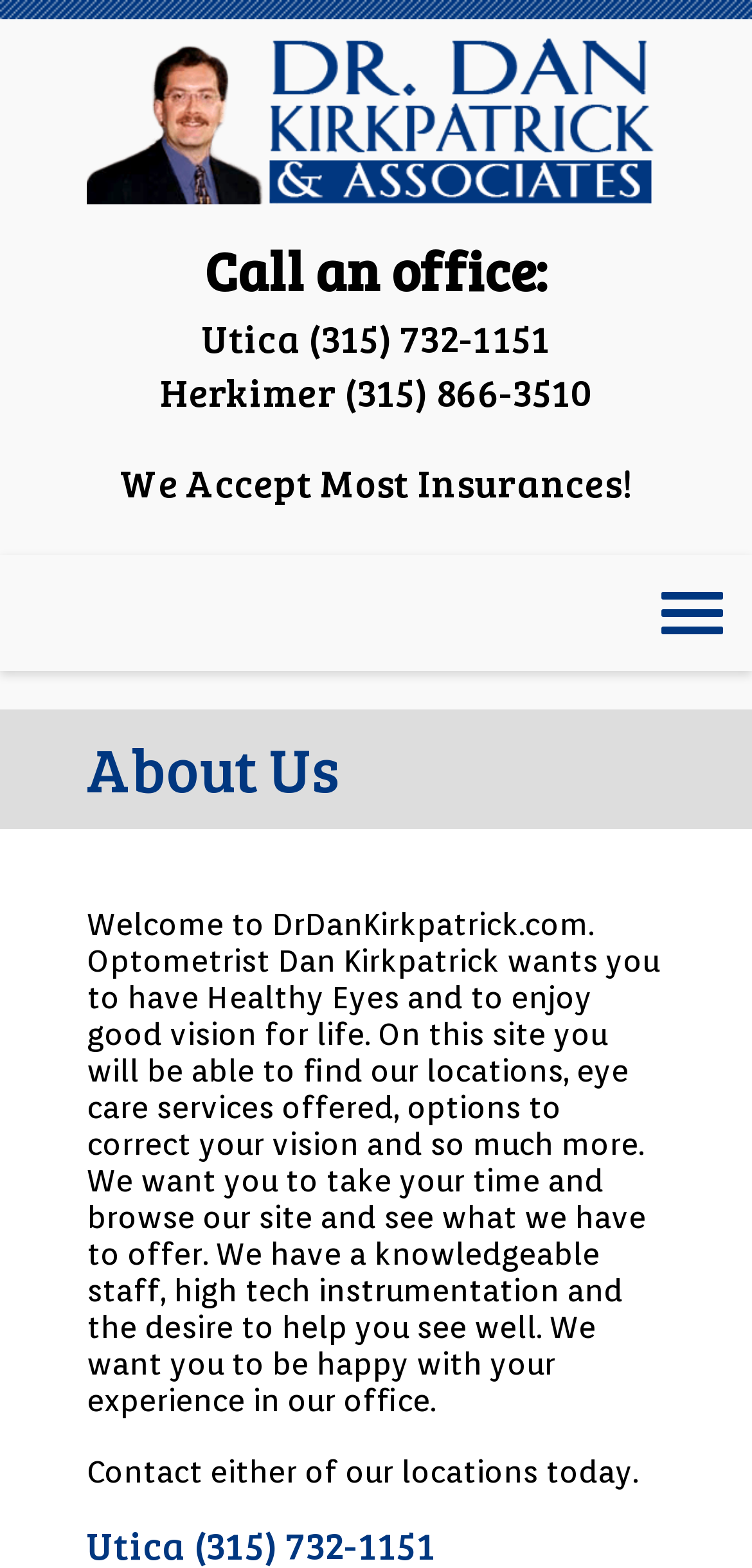Answer the question below using just one word or a short phrase: 
What is the purpose of the website?

To provide eye care services